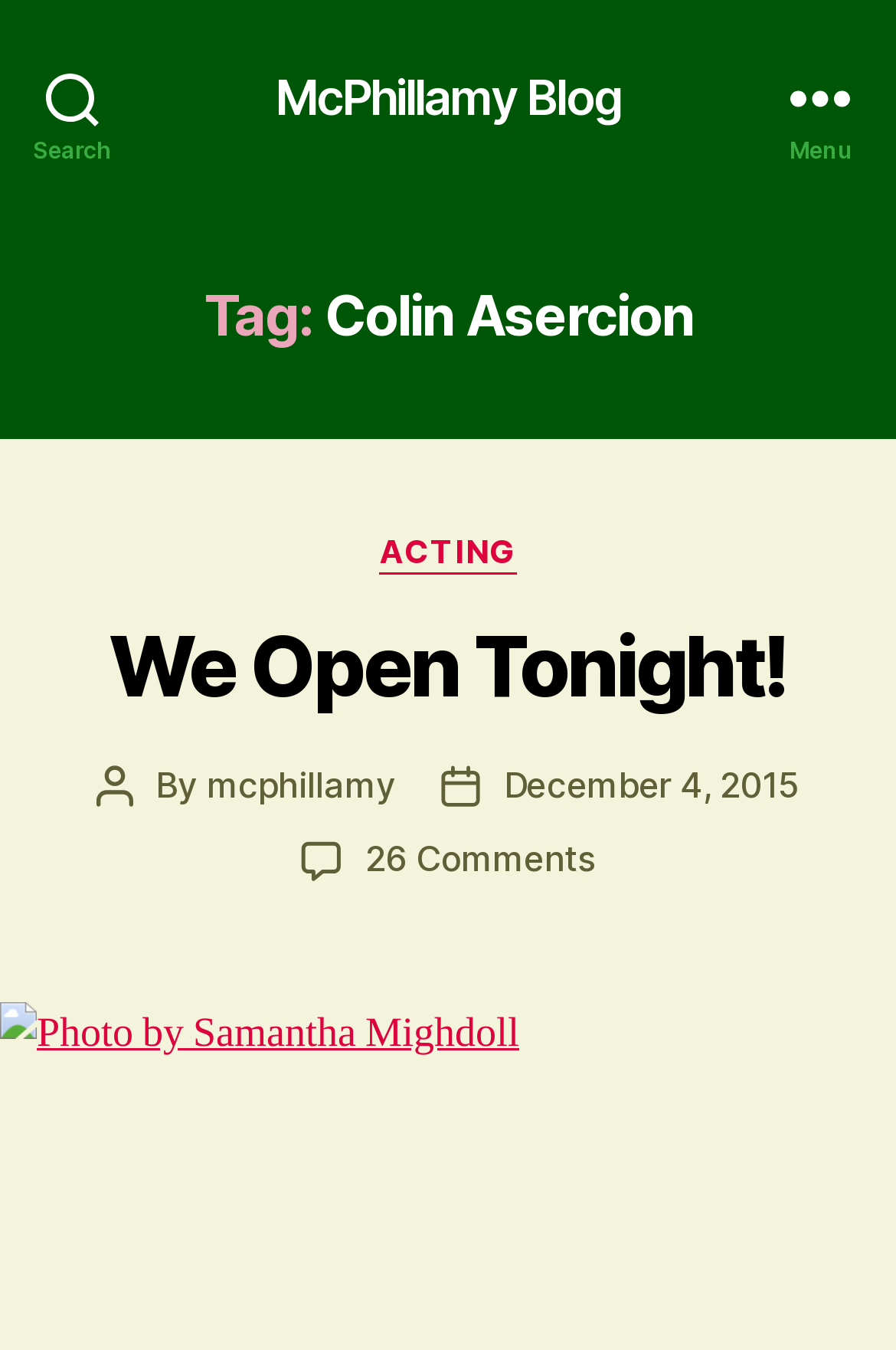Locate the bounding box coordinates of the area you need to click to fulfill this instruction: 'View all posts by mcphillamy'. The coordinates must be in the form of four float numbers ranging from 0 to 1: [left, top, right, bottom].

[0.231, 0.565, 0.442, 0.597]